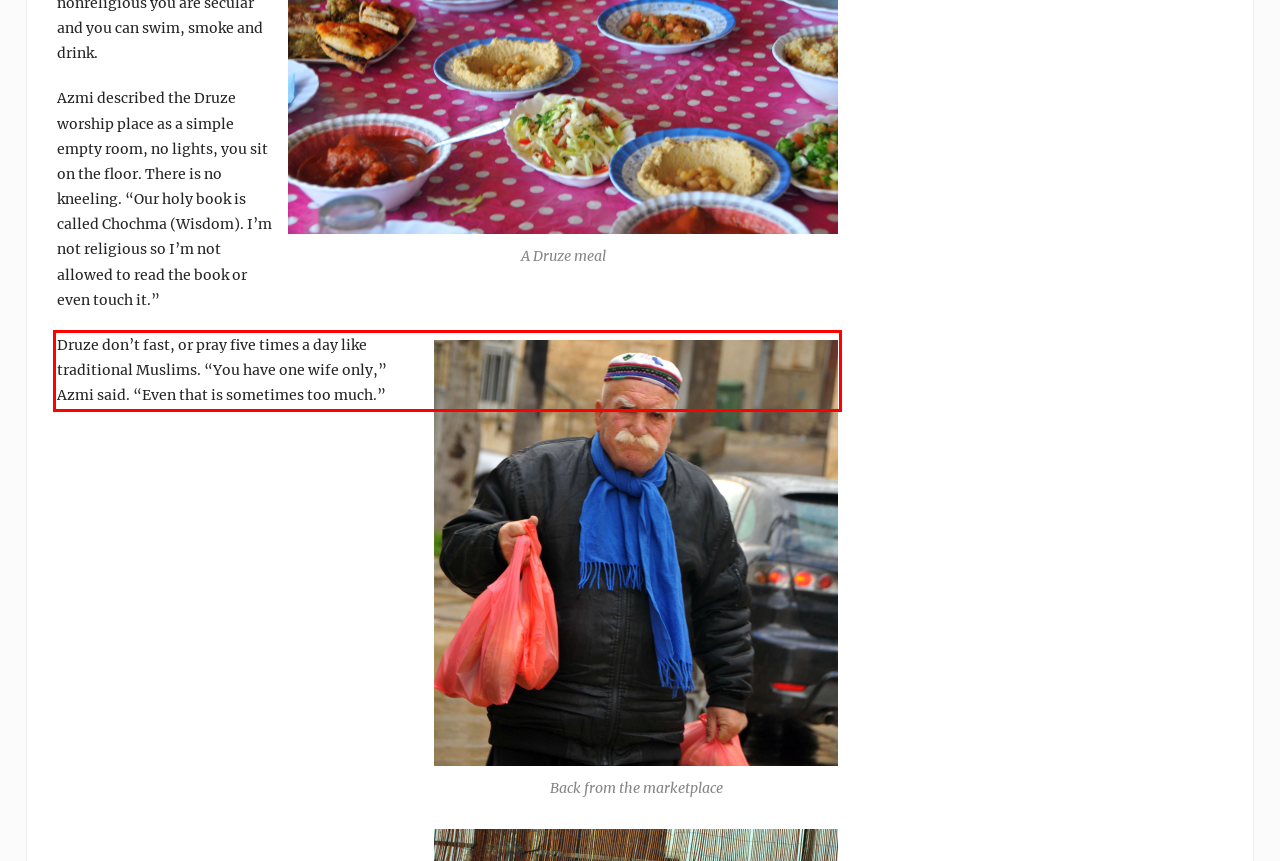Review the webpage screenshot provided, and perform OCR to extract the text from the red bounding box.

Druze don’t fast, or pray five times a day like traditional Muslims. “You have one wife only,” Azmi said. “Even that is sometimes too much.”